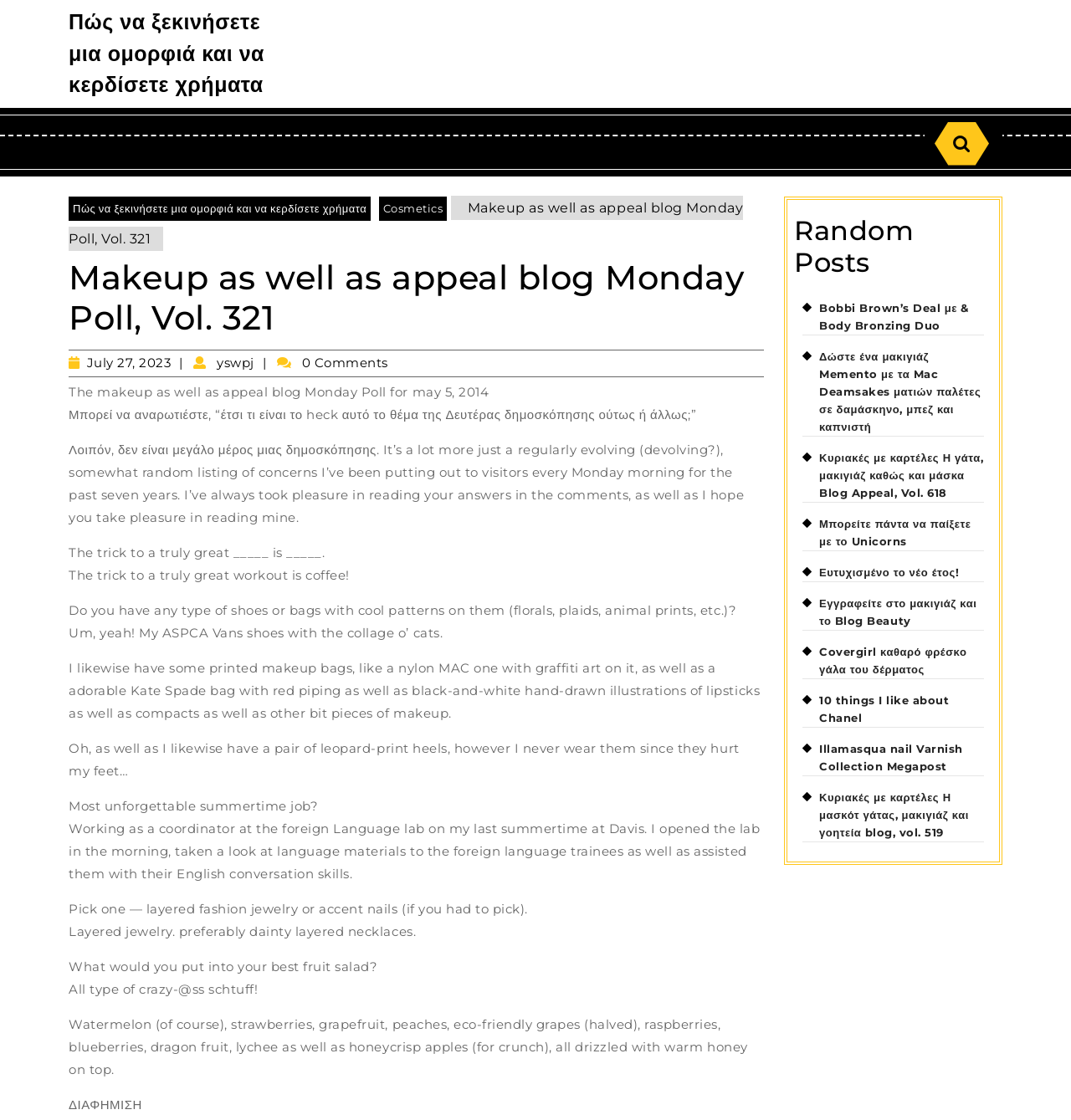Please provide a comprehensive response to the question below by analyzing the image: 
What is the main topic of this blog?

Based on the content of the webpage, it appears to be a blog focused on makeup and beauty, with various posts and polls related to these topics.